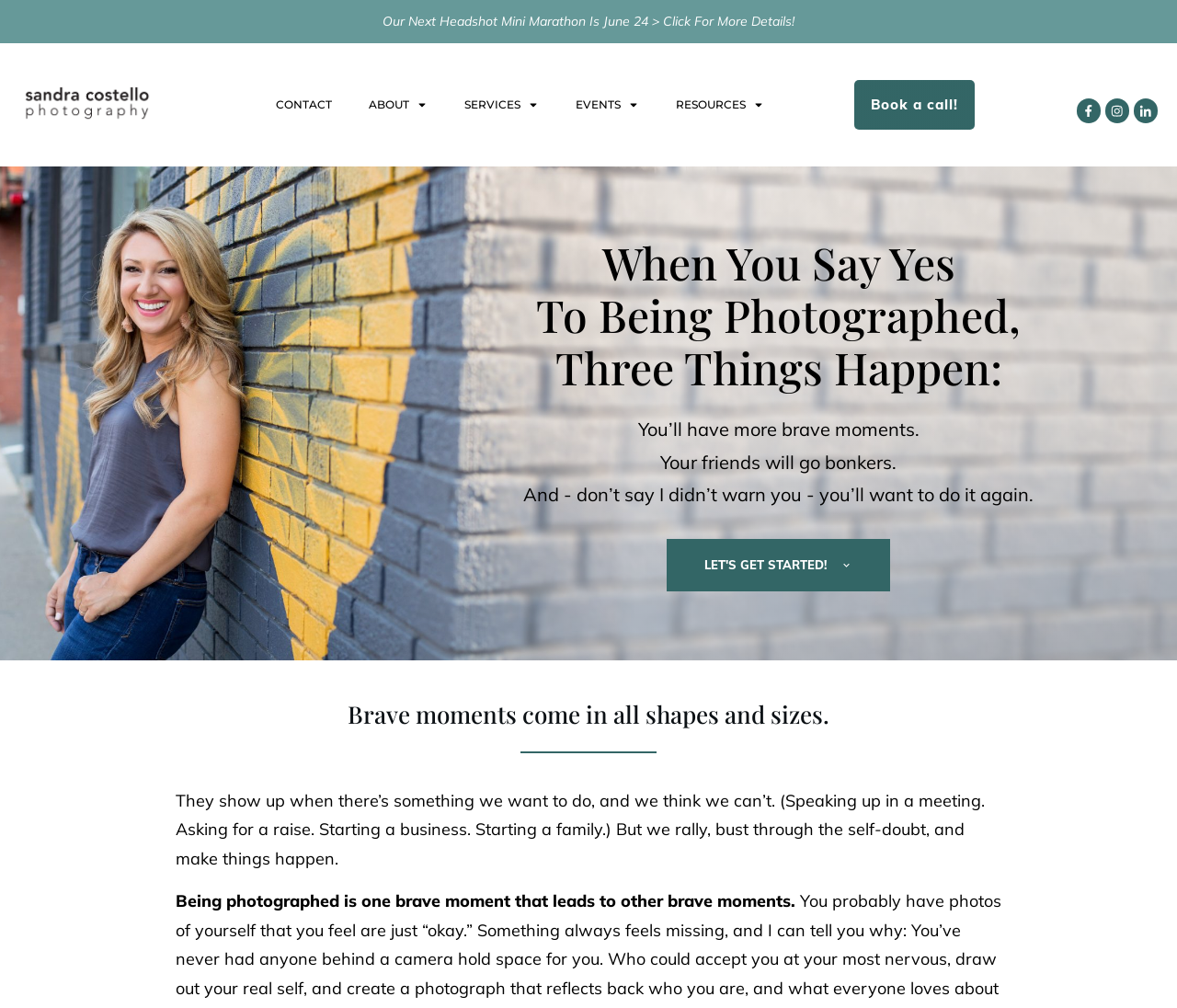Please give a one-word or short phrase response to the following question: 
What type of photographer is Sandra Costello?

Portrait and Lifestyle